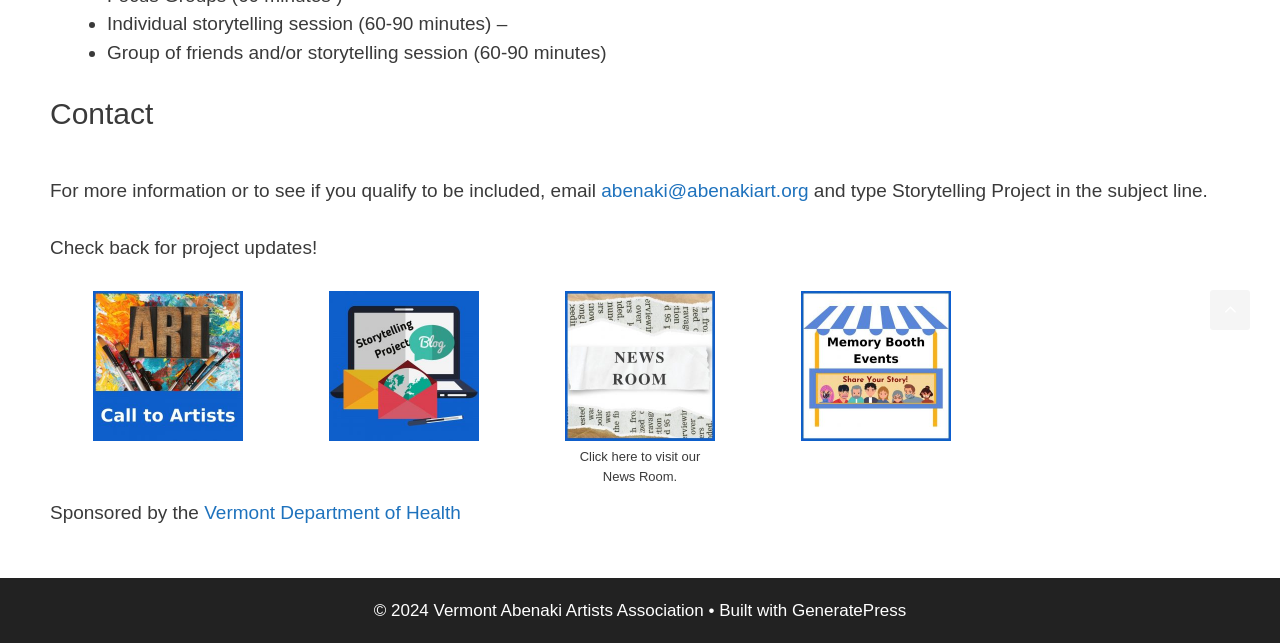Please identify the bounding box coordinates of the element's region that should be clicked to execute the following instruction: "Visit the Storytelling Blog page". The bounding box coordinates must be four float numbers between 0 and 1, i.e., [left, top, right, bottom].

[0.257, 0.55, 0.374, 0.583]